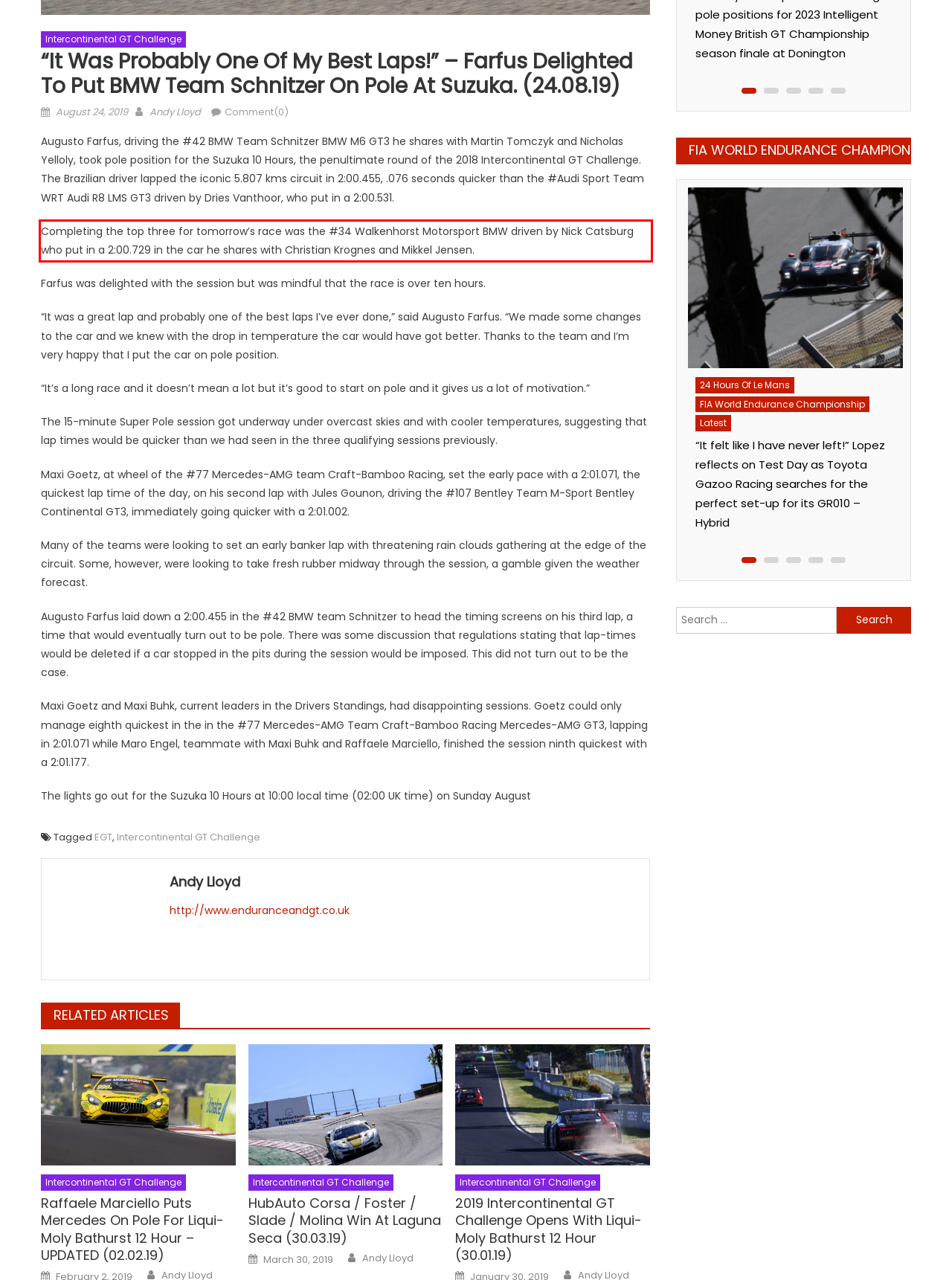Analyze the screenshot of the webpage that features a red bounding box and recognize the text content enclosed within this red bounding box.

Completing the top three for tomorrow’s race was the #34 Walkenhorst Motorsport BMW driven by Nick Catsburg who put in a 2:00.729 in the car he shares with Christian Krognes and Mikkel Jensen.